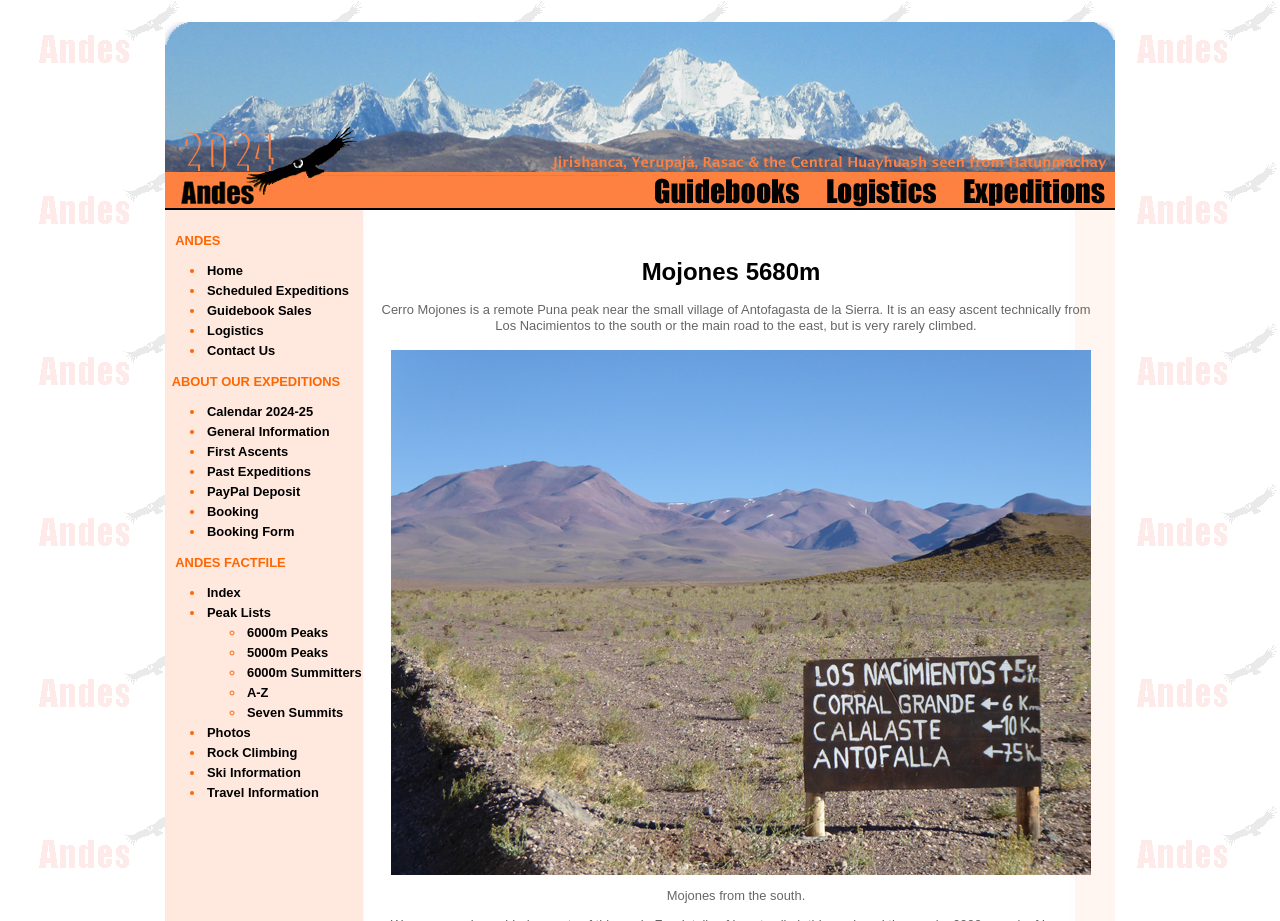Identify and provide the bounding box coordinates of the UI element described: "Home". The coordinates should be formatted as [left, top, right, bottom], with each number being a float between 0 and 1.

[0.16, 0.286, 0.19, 0.302]